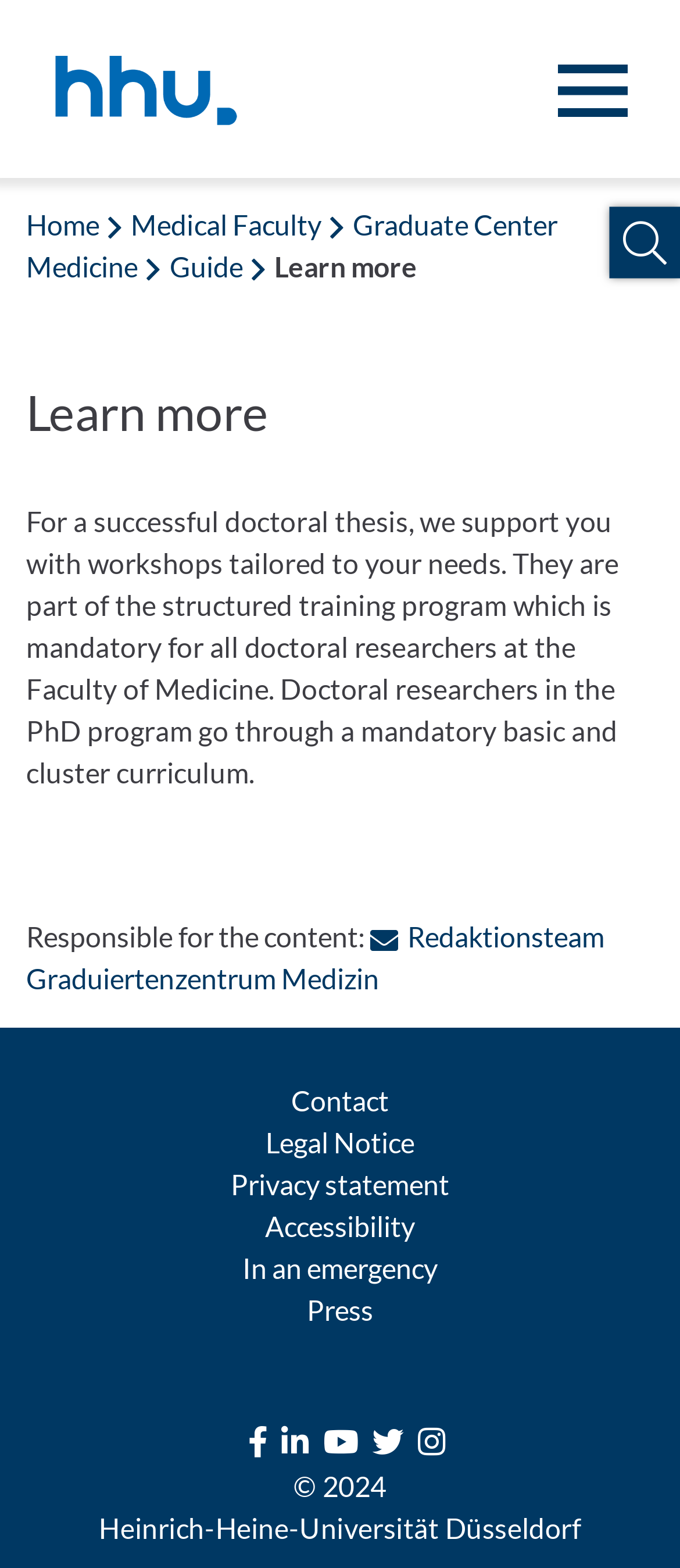Provide a brief response to the question below using a single word or phrase: 
What is the name of the university?

Heinrich-Heine-Universität Düsseldorf